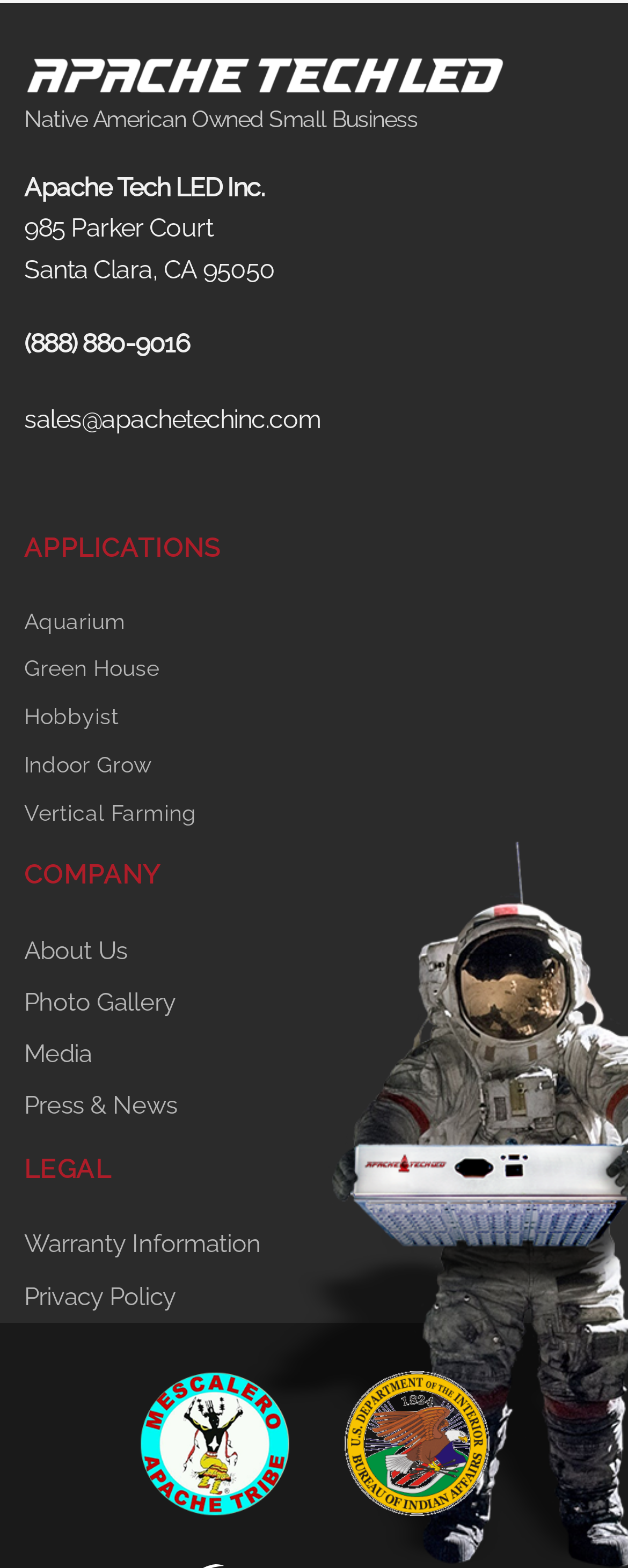Kindly provide the bounding box coordinates of the section you need to click on to fulfill the given instruction: "visit About Us".

[0.038, 0.59, 0.203, 0.623]